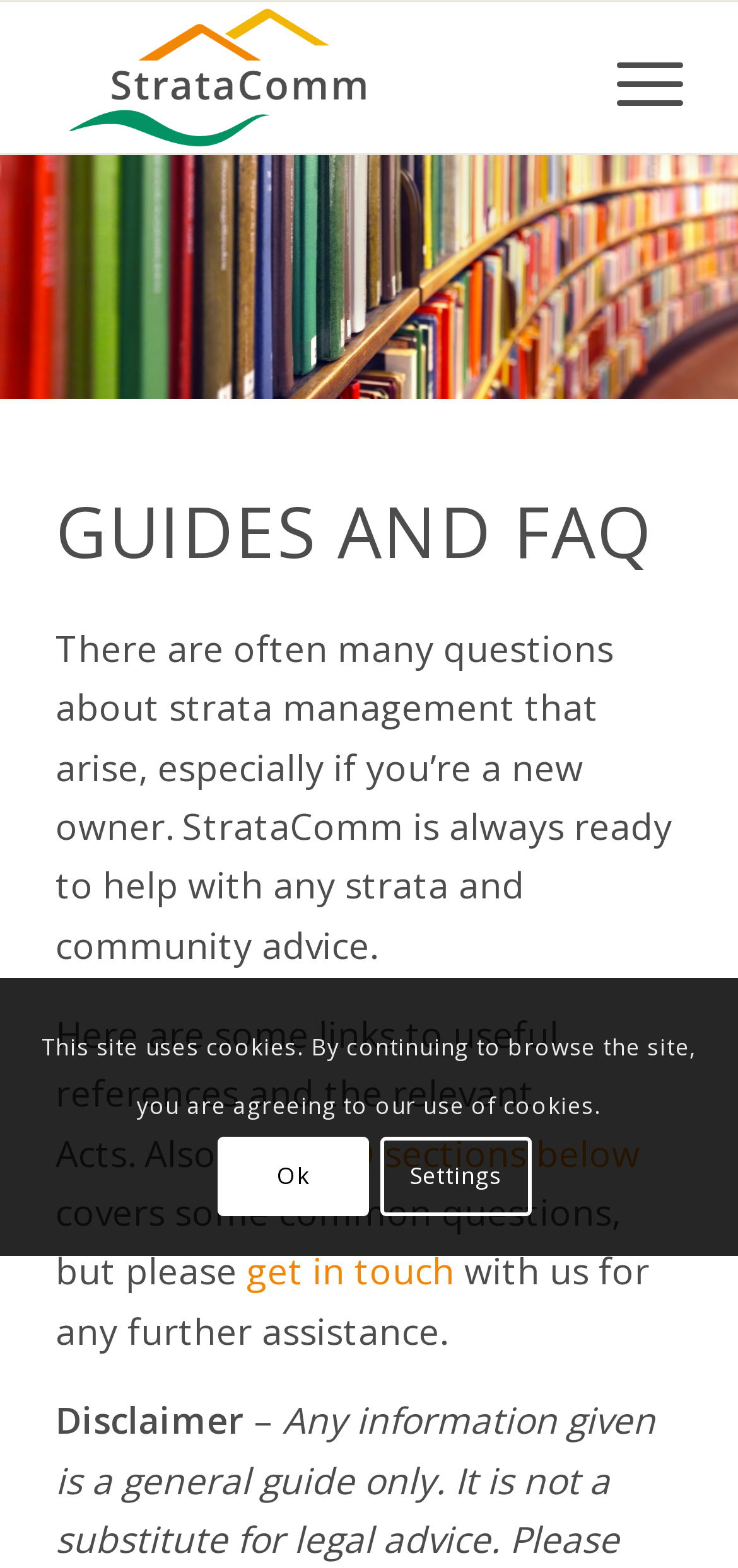Given the element description "FAQ sections below", identify the bounding box of the corresponding UI element.

[0.413, 0.72, 0.867, 0.751]